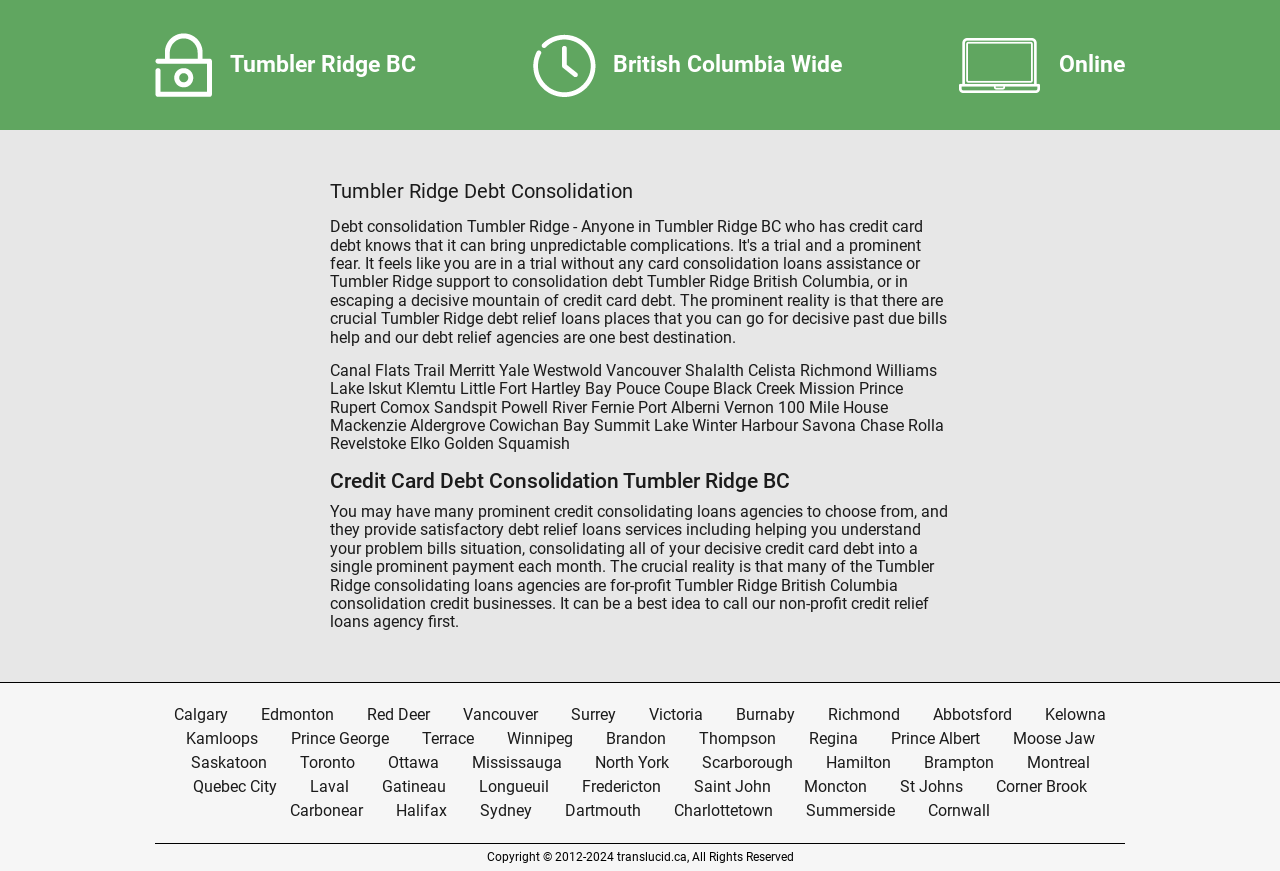Find the bounding box coordinates for the area you need to click to carry out the instruction: "Click on Tumbler Ridge Debt Consolidation". The coordinates should be four float numbers between 0 and 1, indicated as [left, top, right, bottom].

[0.258, 0.207, 0.742, 0.233]